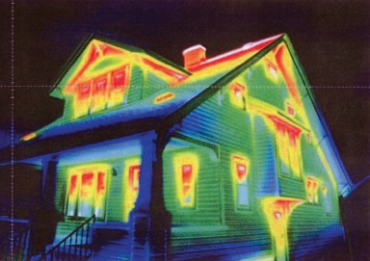What is the purpose of such thermal visuals?
Please use the image to deliver a detailed and complete answer.

Such visuals are crucial for raising awareness about the need for enhanced energy efficiency in building designs, which can lead to improved thermal performance and reduced energy loss.